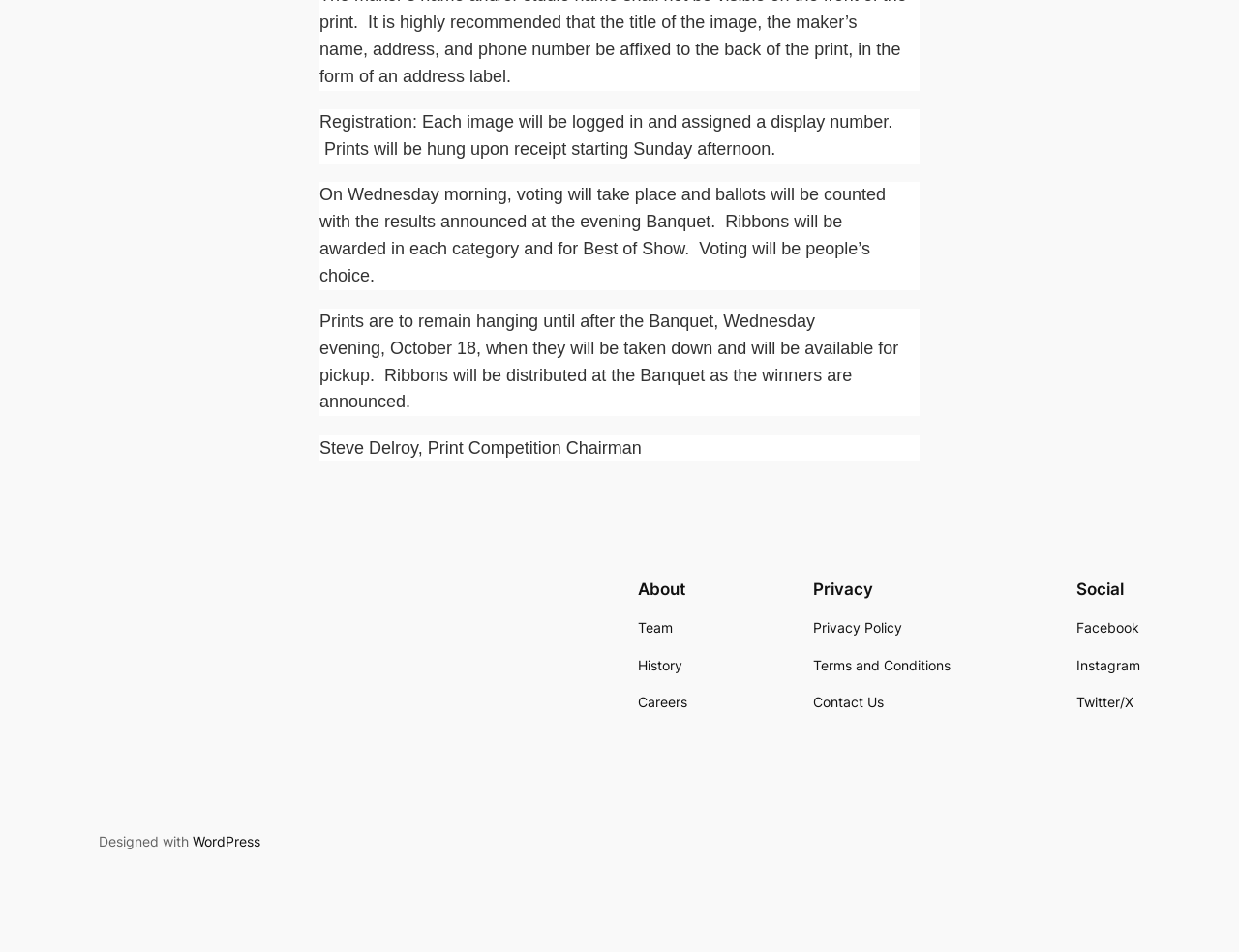How many navigation categories are there?
Please provide an in-depth and detailed response to the question.

There are three navigation categories: 'About', 'Privacy', and 'Social Media', each with its own set of links.